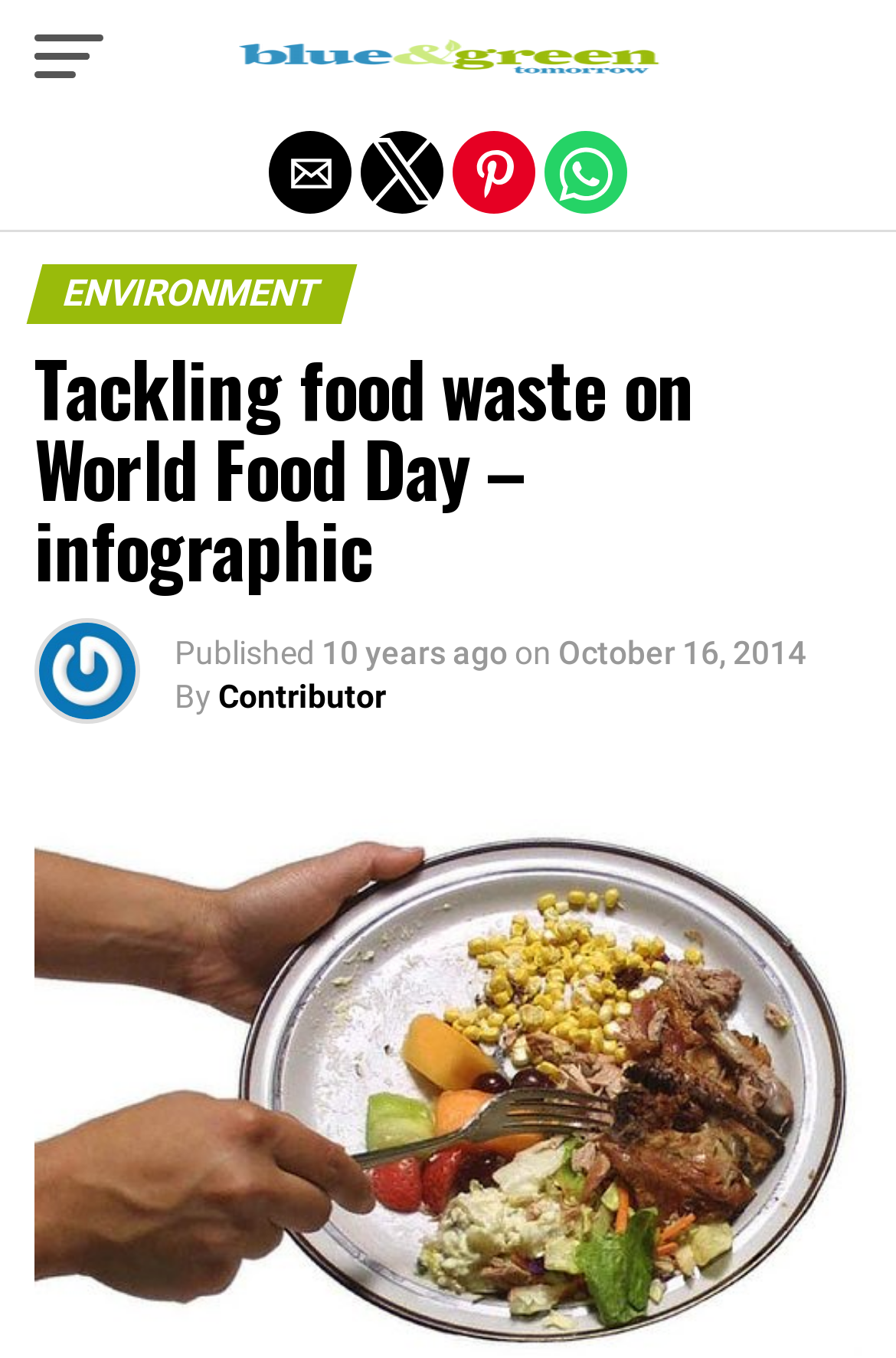What is the name of the website? From the image, respond with a single word or brief phrase.

Blue and Green Tomorrow